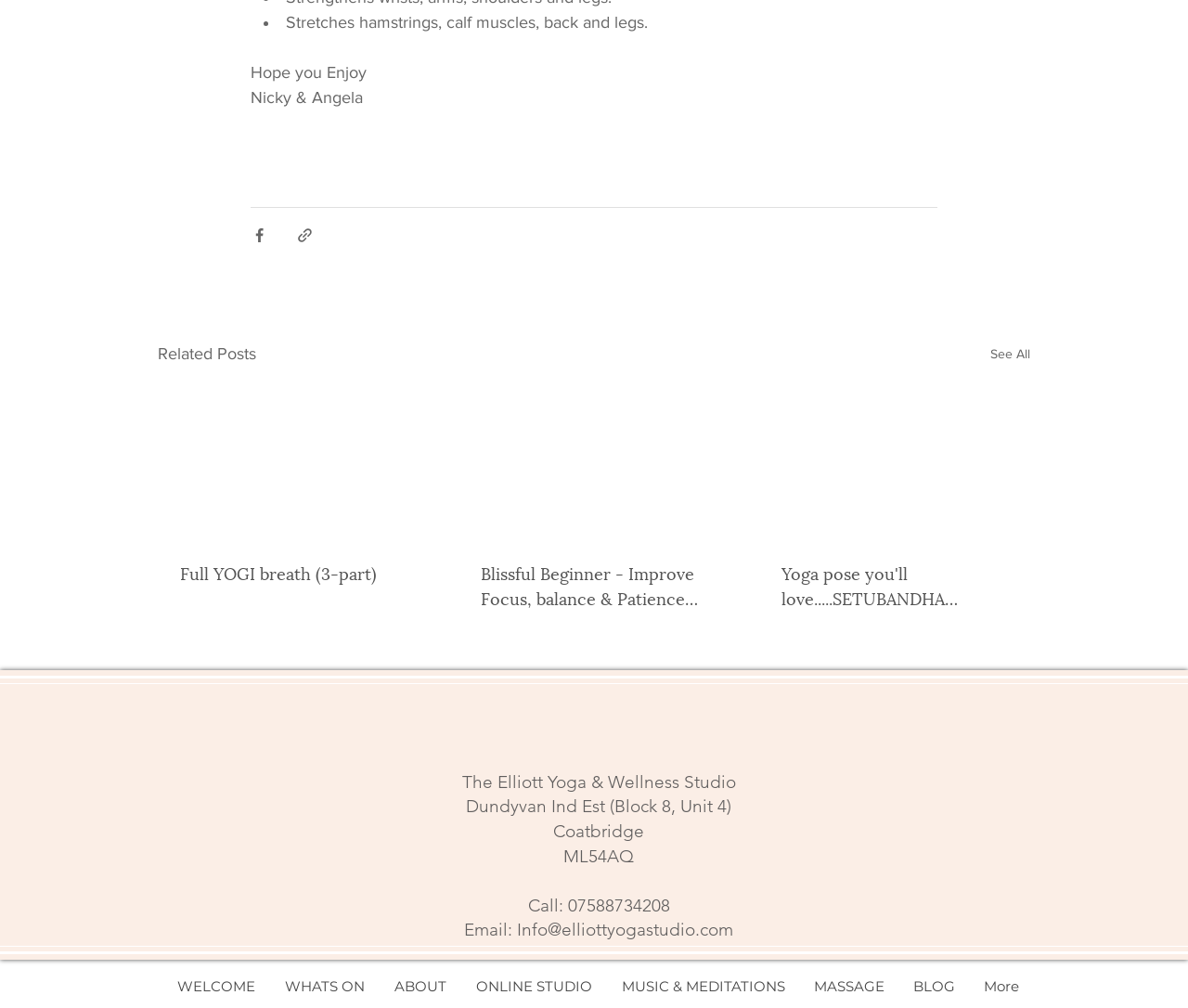Look at the image and give a detailed response to the following question: How many social media platforms are listed?

I counted the number of links in the 'Social Bar' section, which are 'Instagram' and 'Facebook', so there are 2 social media platforms listed.